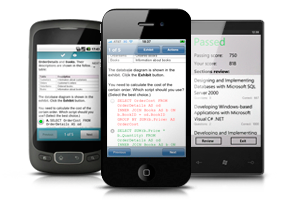Describe the image in great detail, covering all key points.

The image showcases three distinct mobile devices displaying various examination interfaces. The left device, resembling a smartphone, shows a test question asking about database technologies, hinting at its use for studying technical subjects. The central device, an iPhone, features a question focused on calculation, indicating an interactive exam preparation tool that provides instant feedback. The right device displays a screen with "Passed" prominently featured, alongside a passing score of 750, which signifies the successful completion of a Microsoft certification exam. This collective imagery emphasizes the utility of mobile technology in facilitating on-the-go exam preparation and online learning for IT certifications, particularly the Microsoft 70-492 exam.